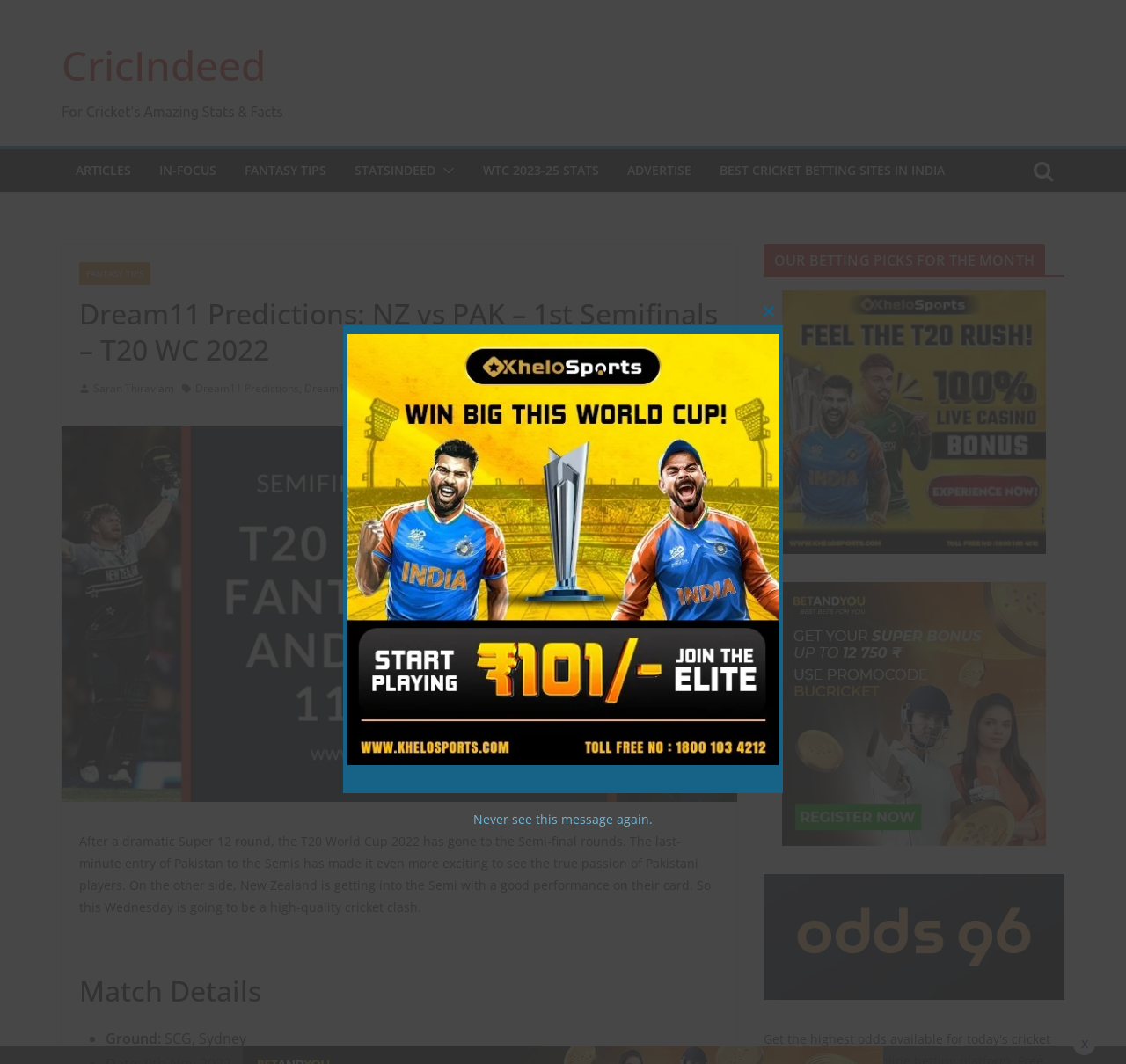What is the type of cricket being played?
Relying on the image, give a concise answer in one word or a brief phrase.

T20